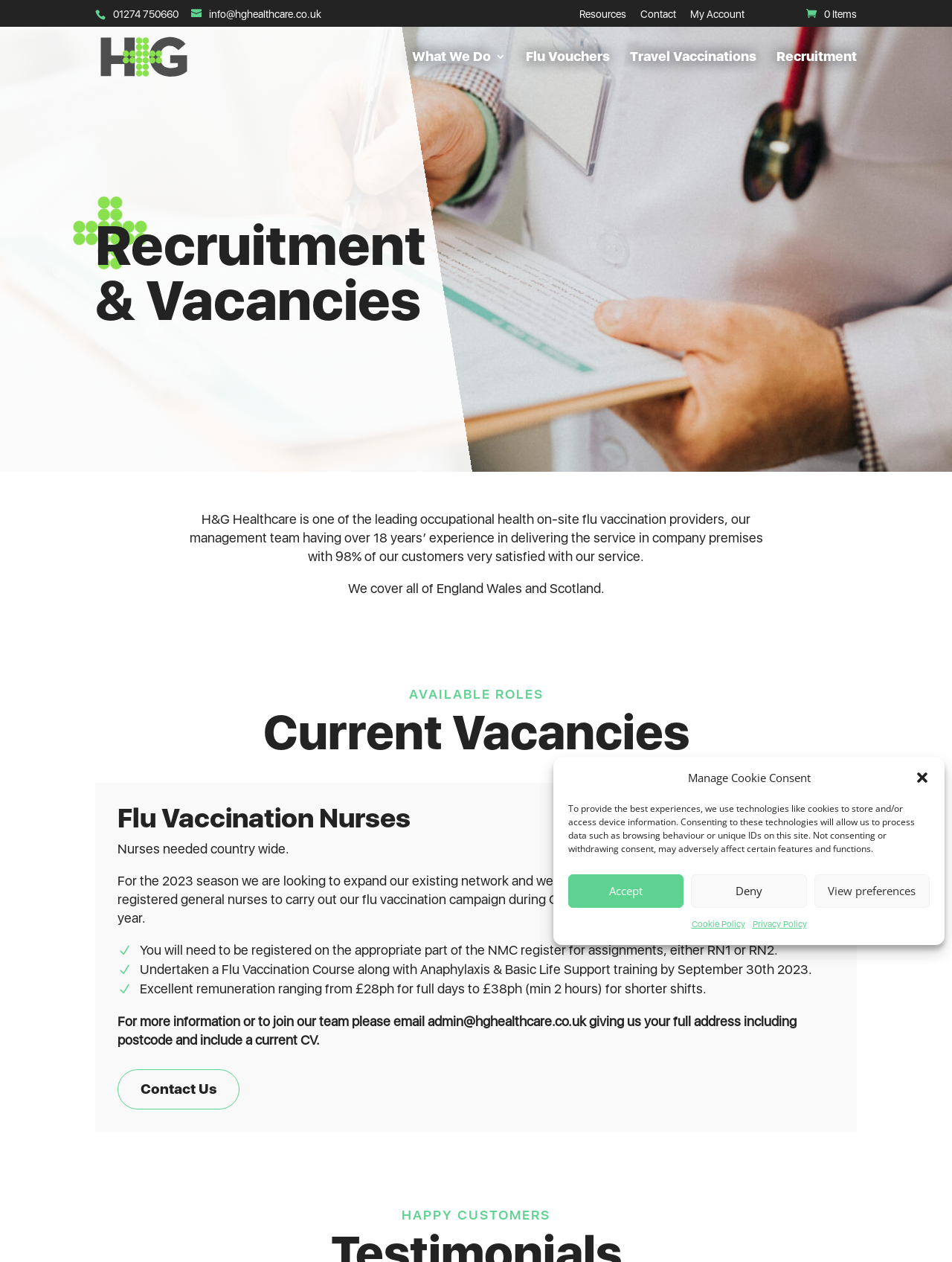Provide the bounding box coordinates for the UI element described in this sentence: "Deny". The coordinates should be four float values between 0 and 1, i.e., [left, top, right, bottom].

[0.726, 0.693, 0.847, 0.719]